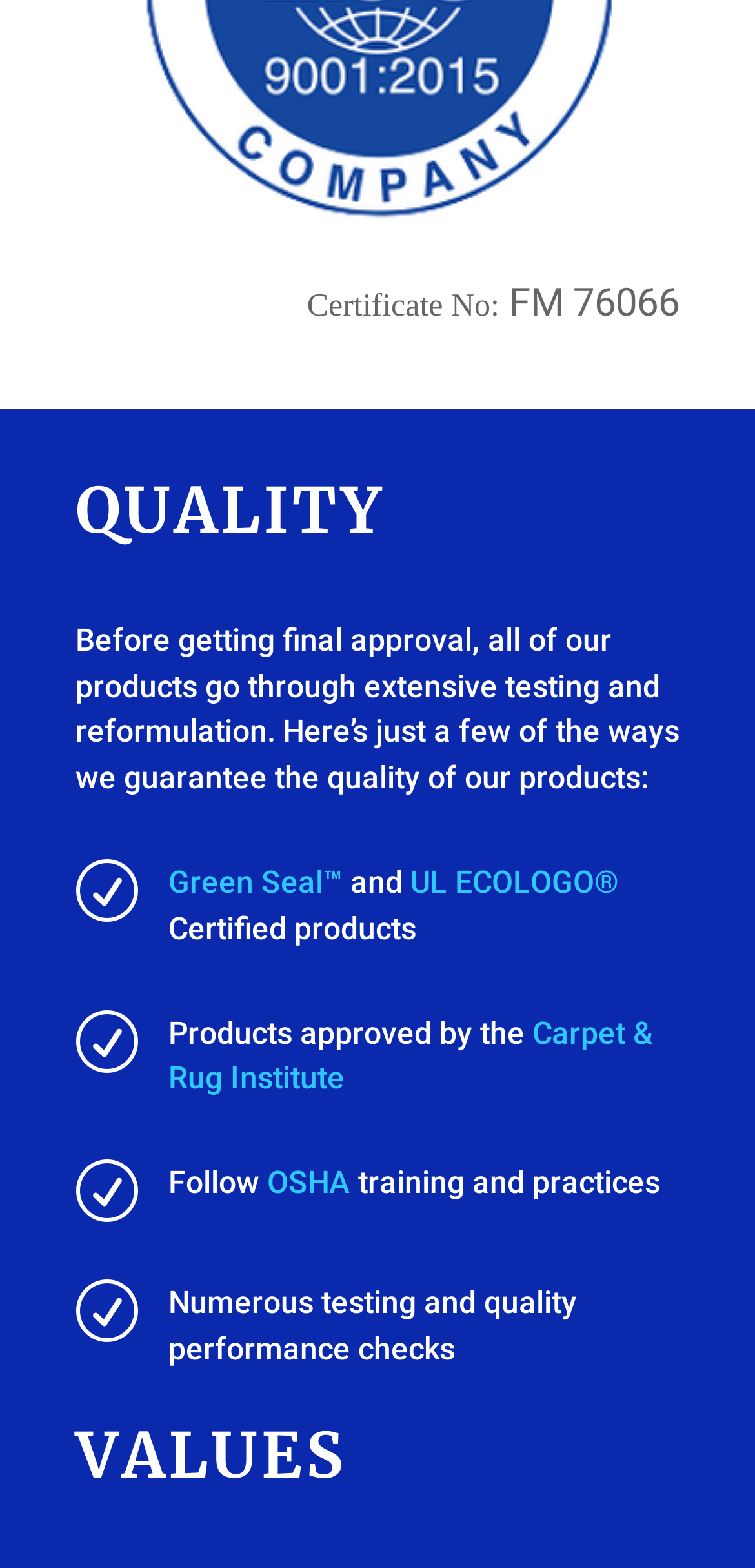Answer with a single word or phrase: 
What is the second value mentioned?

R